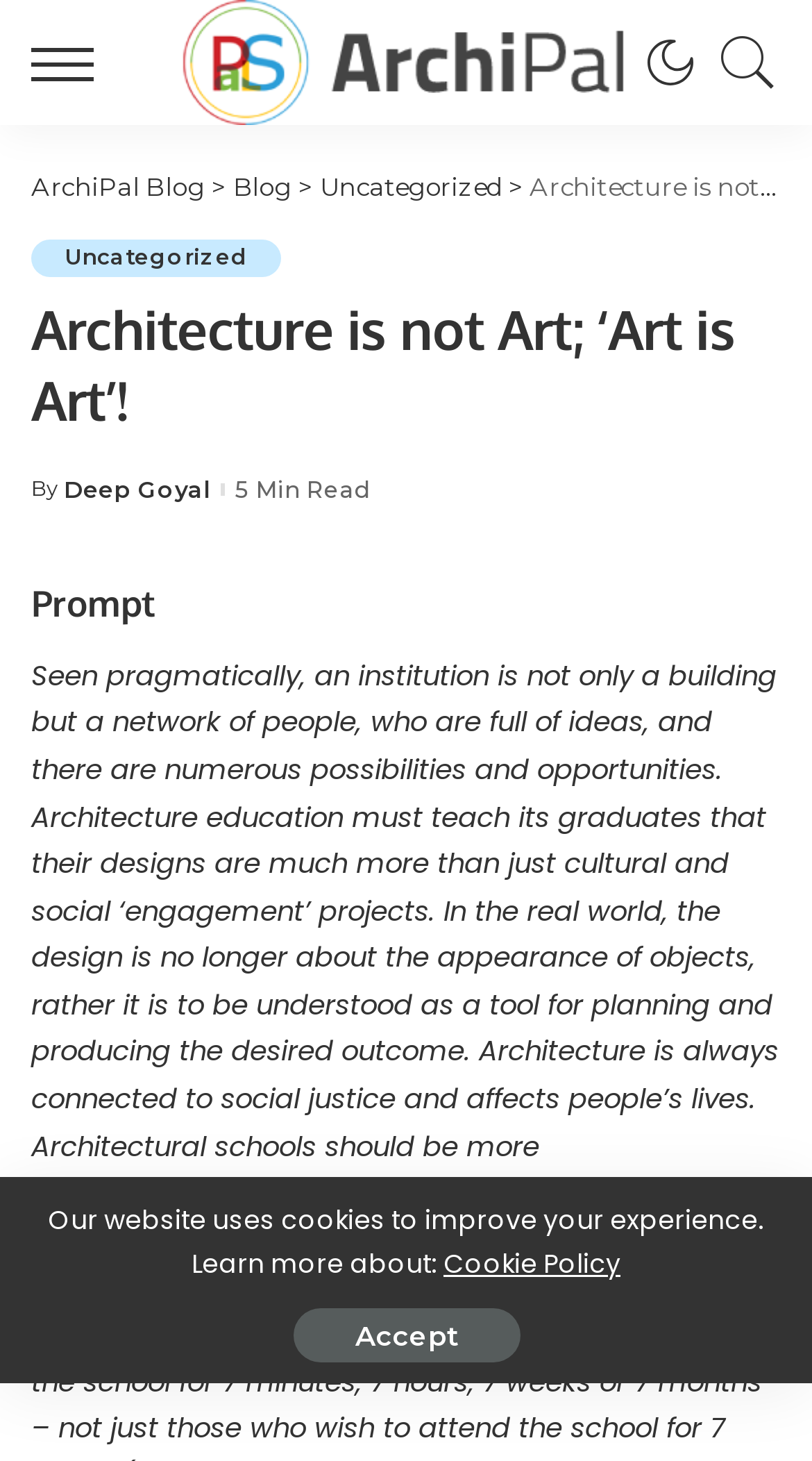What is the category of the post?
Provide an in-depth answer to the question, covering all aspects.

The category of the post can be found in the top navigation bar, where it is listed as 'Uncategorized'.